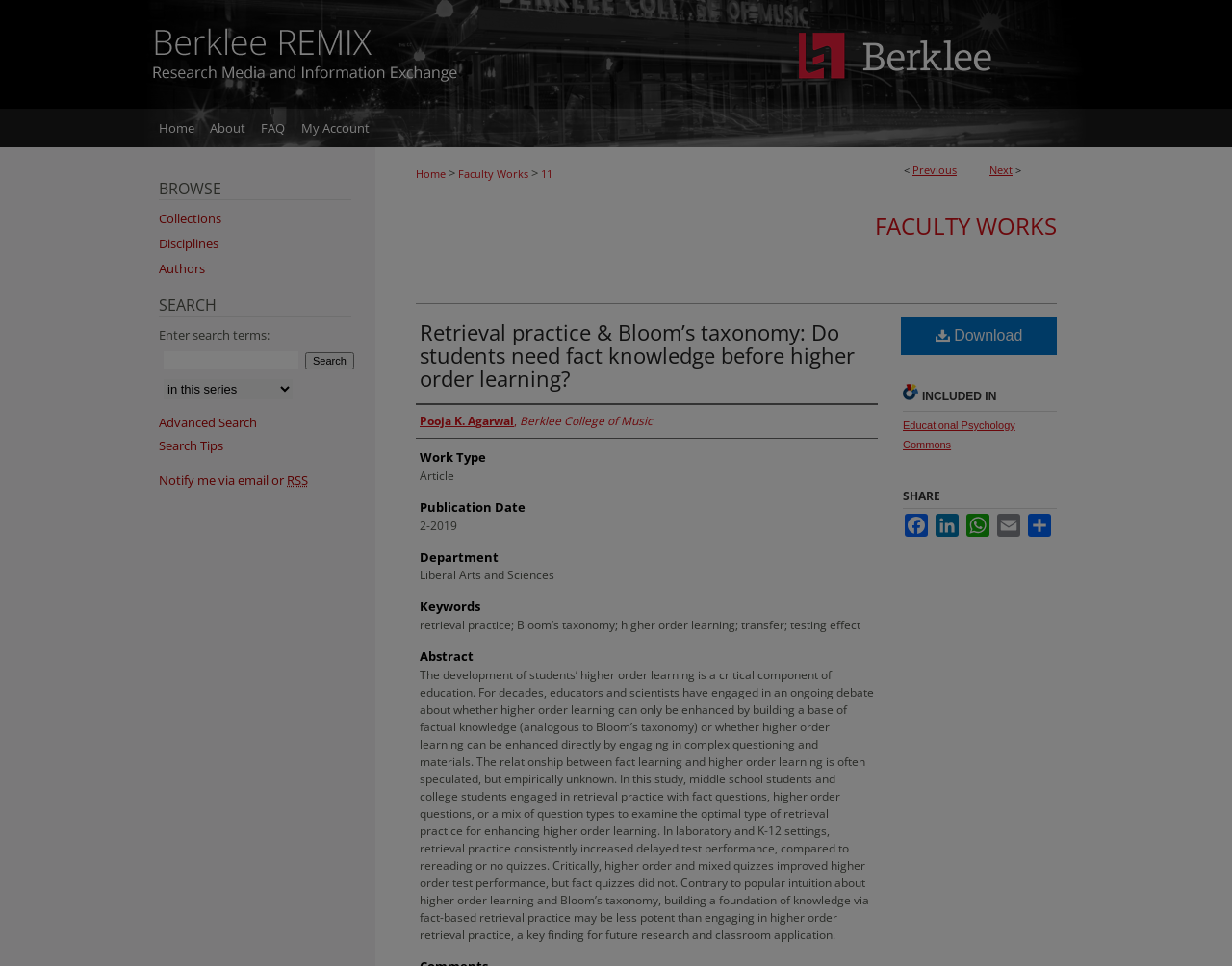Give a one-word or short phrase answer to this question: 
What is the publication date of the article?

2-2019